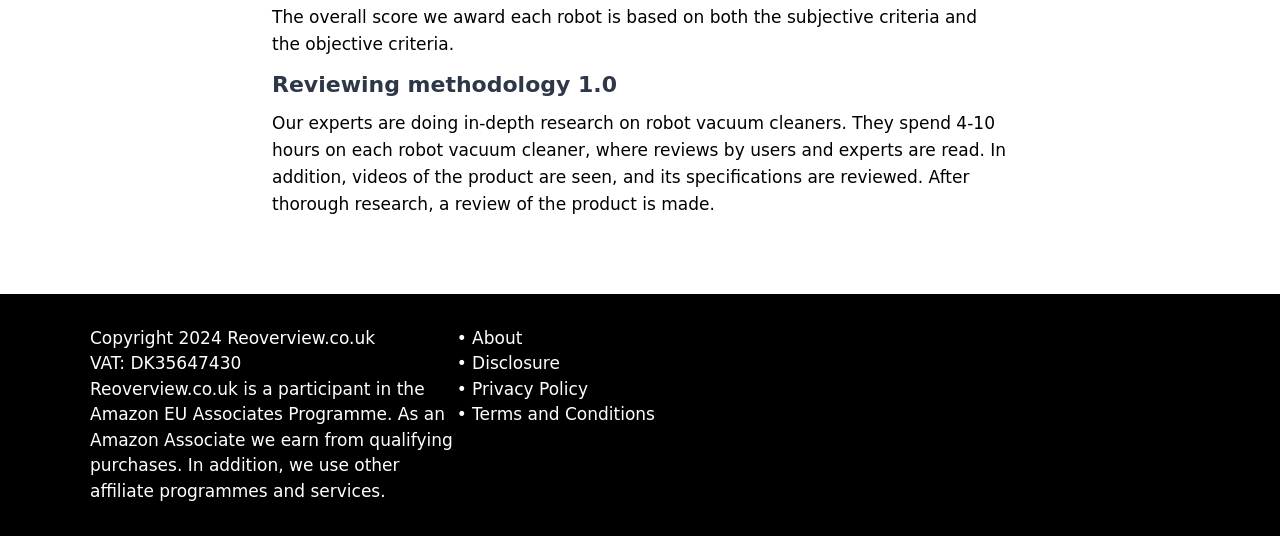What is the purpose of the experts' research?
Using the information from the image, give a concise answer in one word or a short phrase.

Reviewing robot vacuum cleaners